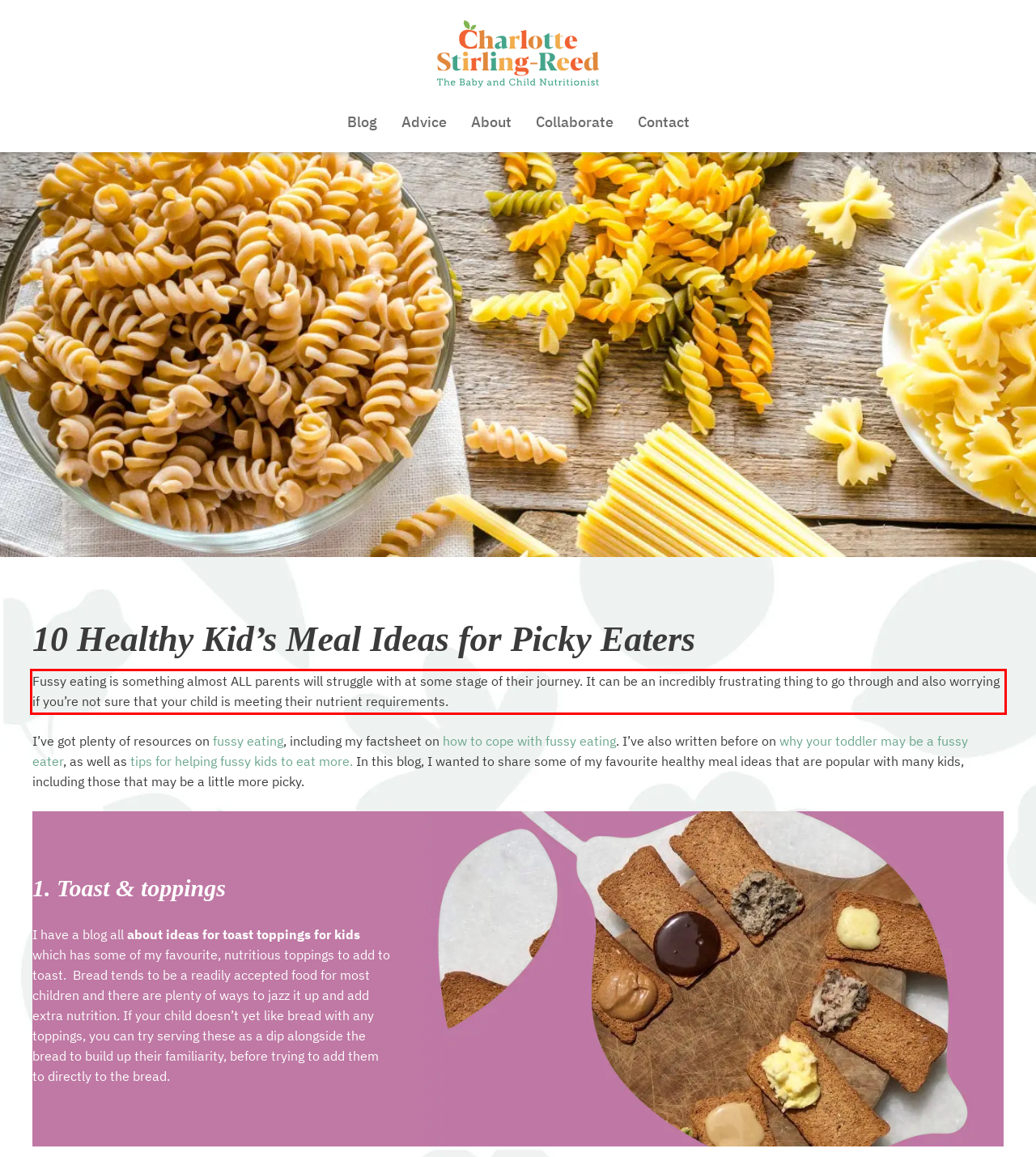The screenshot provided shows a webpage with a red bounding box. Apply OCR to the text within this red bounding box and provide the extracted content.

Fussy eating is something almost ALL parents will struggle with at some stage of their journey. It can be an incredibly frustrating thing to go through and also worrying if you’re not sure that your child is meeting their nutrient requirements.